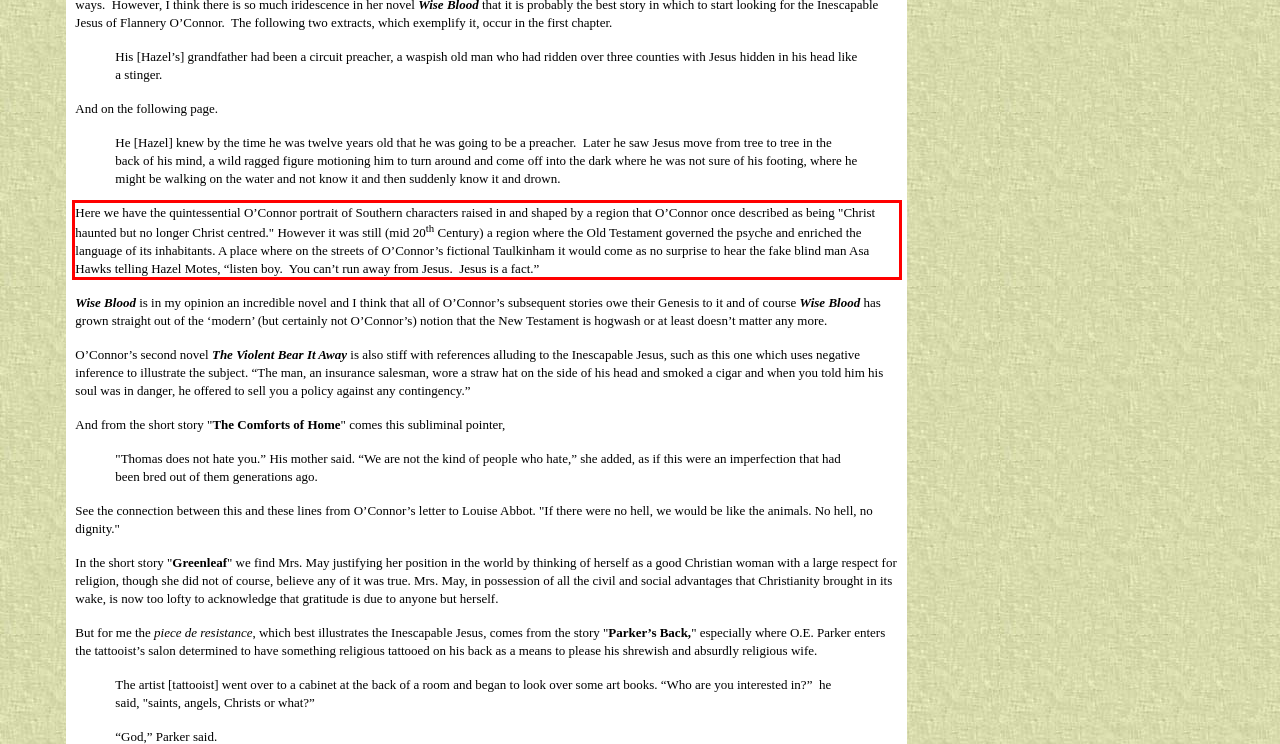Perform OCR on the text inside the red-bordered box in the provided screenshot and output the content.

Here we have the quintessential O’Connor portrait of Southern characters raised in and shaped by a region that O’Connor once described as being "Christ haunted but no longer Christ centred." However it was still (mid 20th Century) a region where the Old Testament governed the psyche and enriched the language of its inhabitants. A place where on the streets of O’Connor’s fictional Taulkinham it would come as no surprise to hear the fake blind man Asa Hawks telling Hazel Motes, “listen boy. You can’t run away from Jesus. Jesus is a fact.”